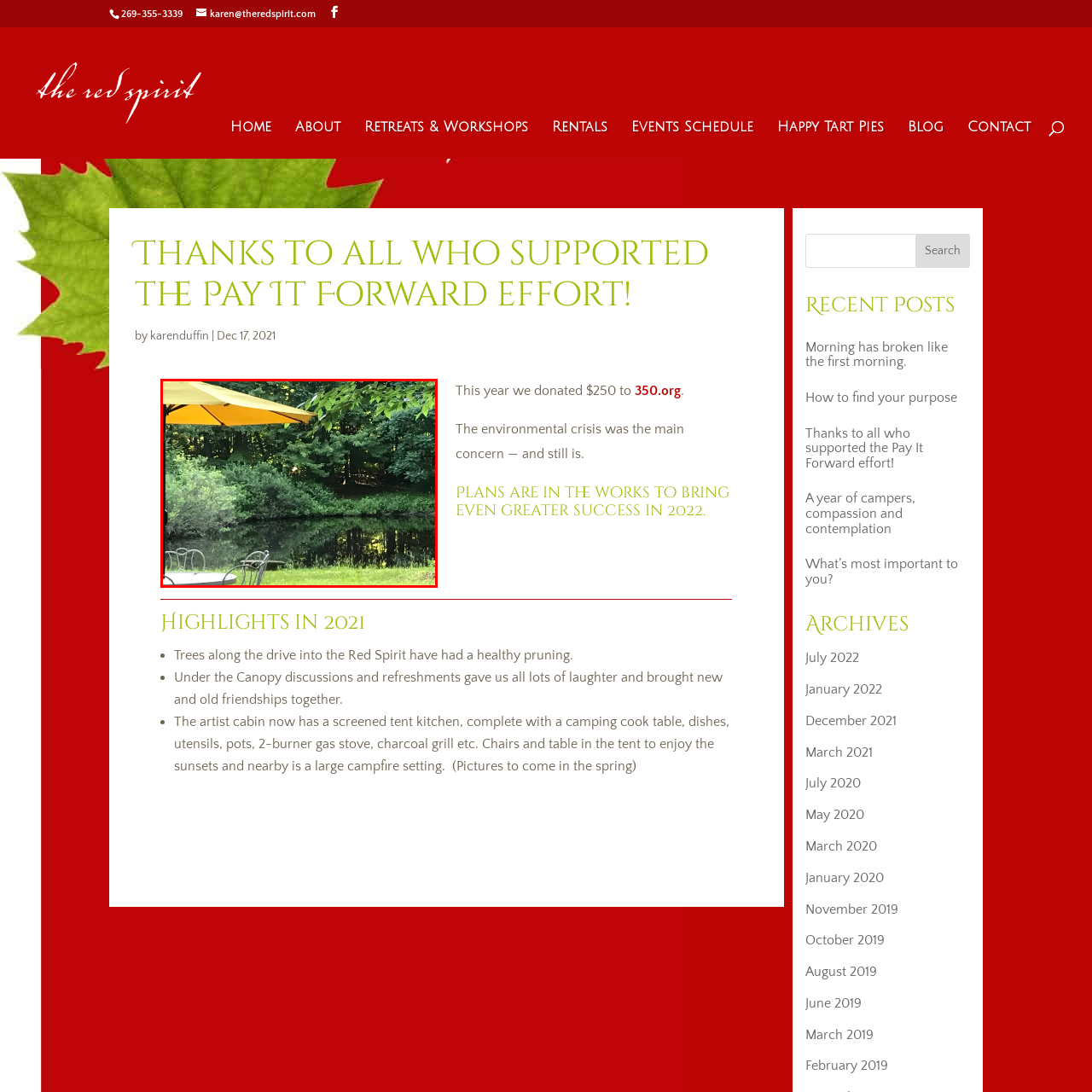What is reflected on the water's surface?
Analyze the image marked by the red bounding box and respond with an in-depth answer considering the visual clues.

According to the caption, the water's surface mirrors the surrounding foliage, enhancing the natural beauty of the scene.